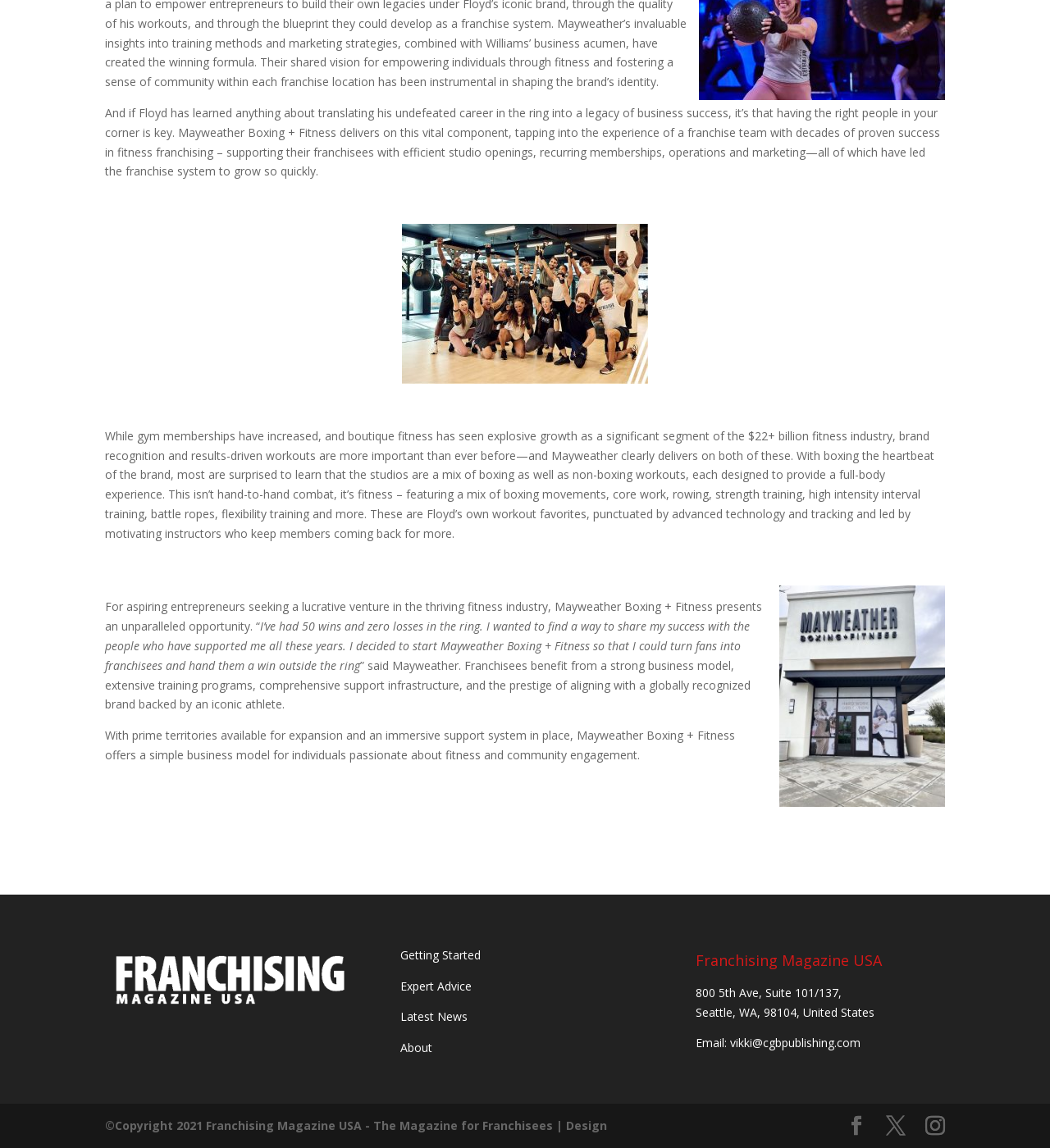Specify the bounding box coordinates of the element's region that should be clicked to achieve the following instruction: "Read 'Latest News'". The bounding box coordinates consist of four float numbers between 0 and 1, in the format [left, top, right, bottom].

[0.381, 0.879, 0.445, 0.892]